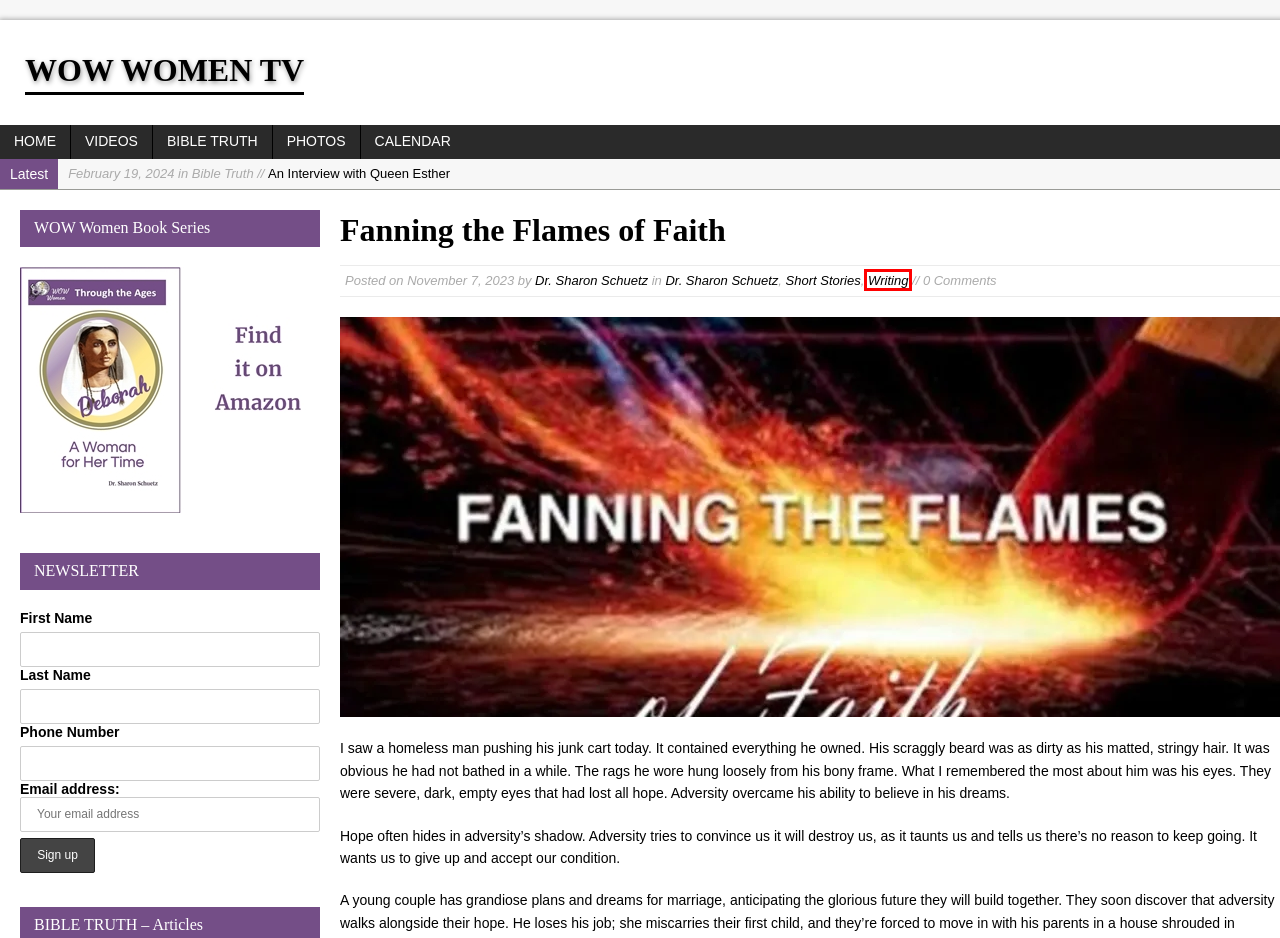You are presented with a screenshot of a webpage containing a red bounding box around an element. Determine which webpage description best describes the new webpage after clicking on the highlighted element. Here are the candidates:
A. Videos Archives - WOW Women TV
B. Dr. Sharon Schuetz Archives - WOW Women TV
C. Short Stories Archives - WOW Women TV
D. Amazon.com
E. An Interview with Eve - WOW Women TV
F. Removing the Masks - WOW Women TV
G. The Modern Day Princess - WOW Women TV
H. Writing Archives - WOW Women TV

H